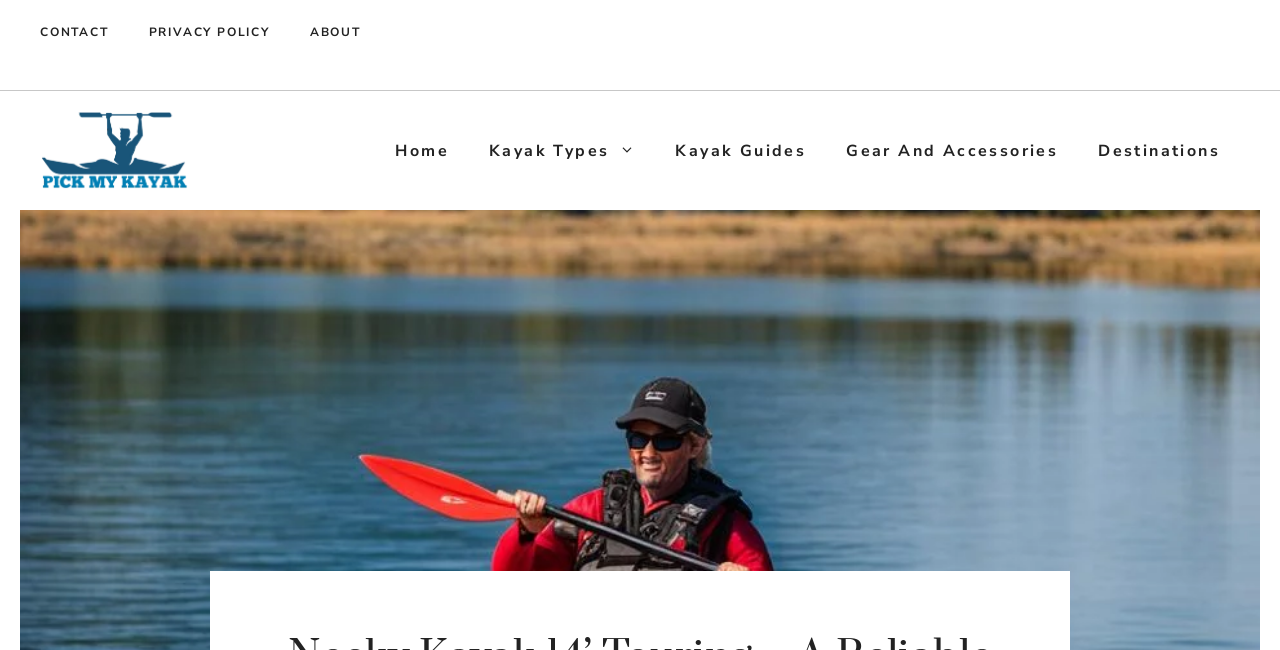Find the bounding box of the UI element described as: "Gear and Accessories". The bounding box coordinates should be given as four float values between 0 and 1, i.e., [left, top, right, bottom].

[0.645, 0.186, 0.842, 0.278]